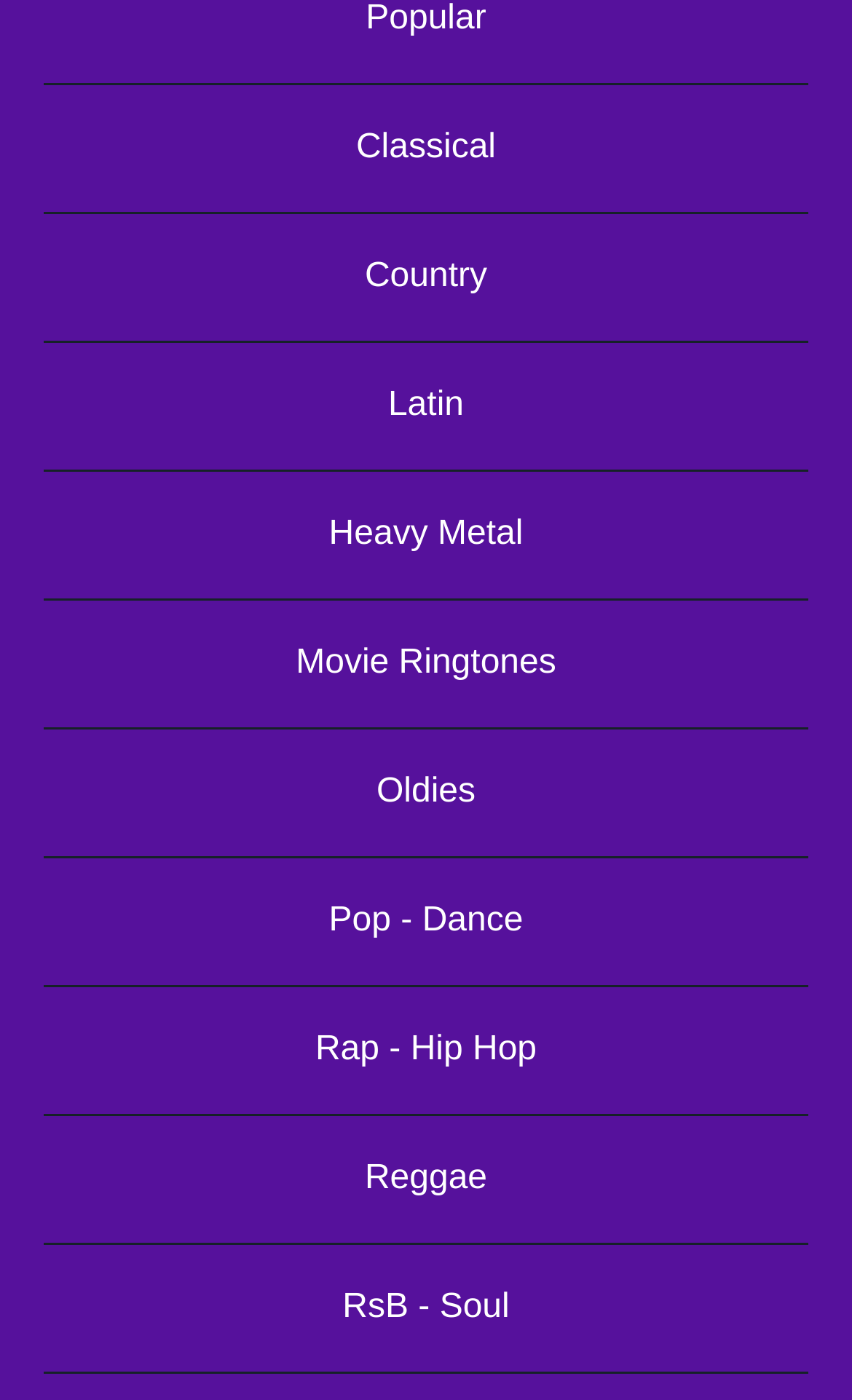Specify the bounding box coordinates of the area to click in order to execute this command: 'Select Country music'. The coordinates should consist of four float numbers ranging from 0 to 1, and should be formatted as [left, top, right, bottom].

[0.051, 0.153, 0.949, 0.245]